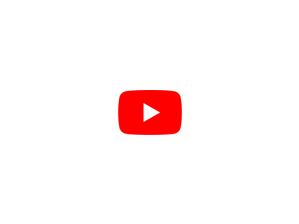Give a complete and detailed account of the image.

The image features the iconic YouTube logo, presented in its recognizable red rectangular shape with a white play button in the center. This visual element serves as an interactive link to a YouTube video, inviting users to engage with multimedia content. Positioned prominently on the webpage, it signifies an opportunity for viewers to explore video resources related to the topic at hand, making it easy to access informative and engaging material.